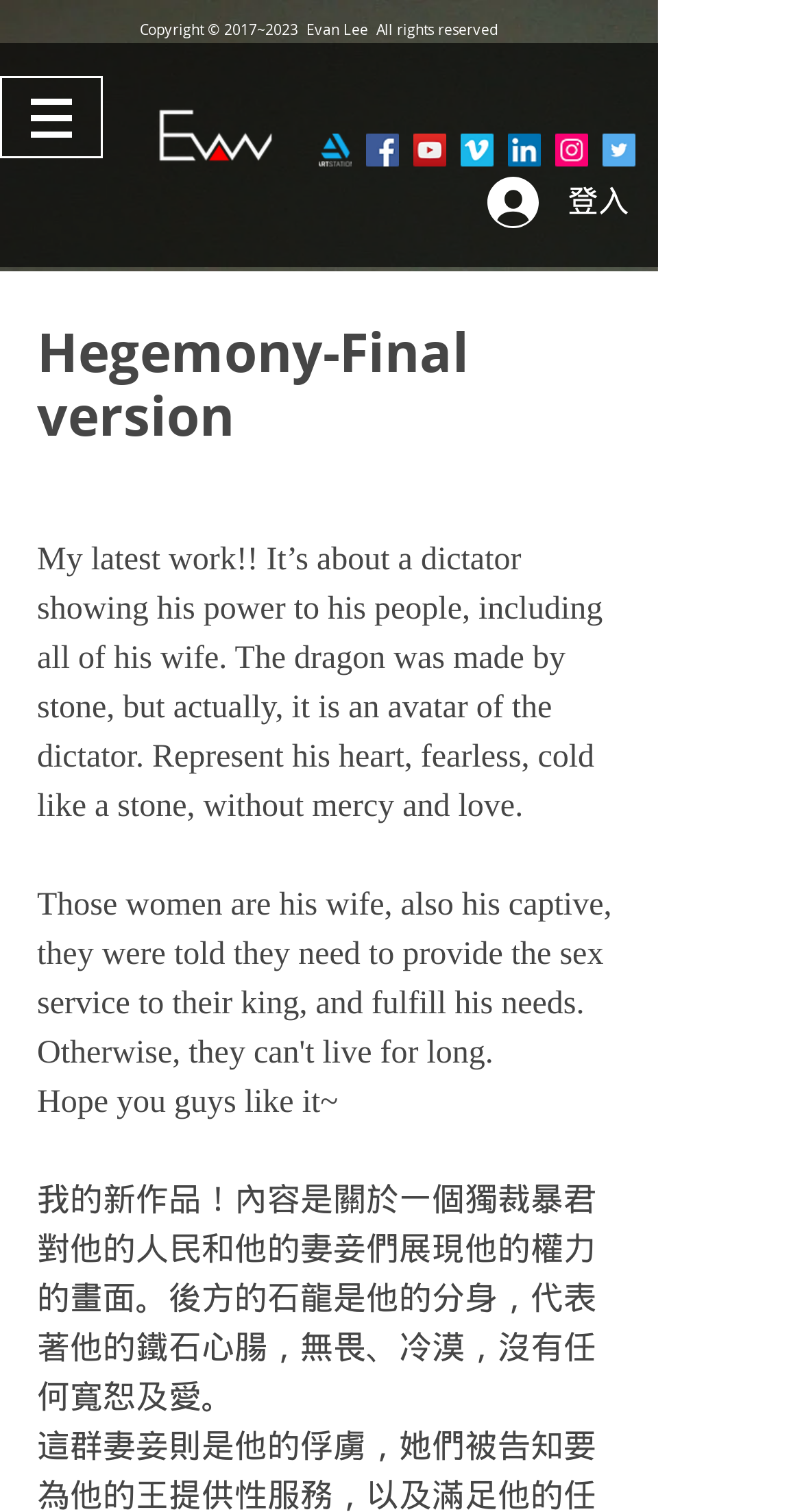Analyze the image and answer the question with as much detail as possible: 
What is the purpose of the button at the top right?

The button at the top right of the page is labeled '登入', which translates to 'Login', indicating that its purpose is to allow users to log in to the website.